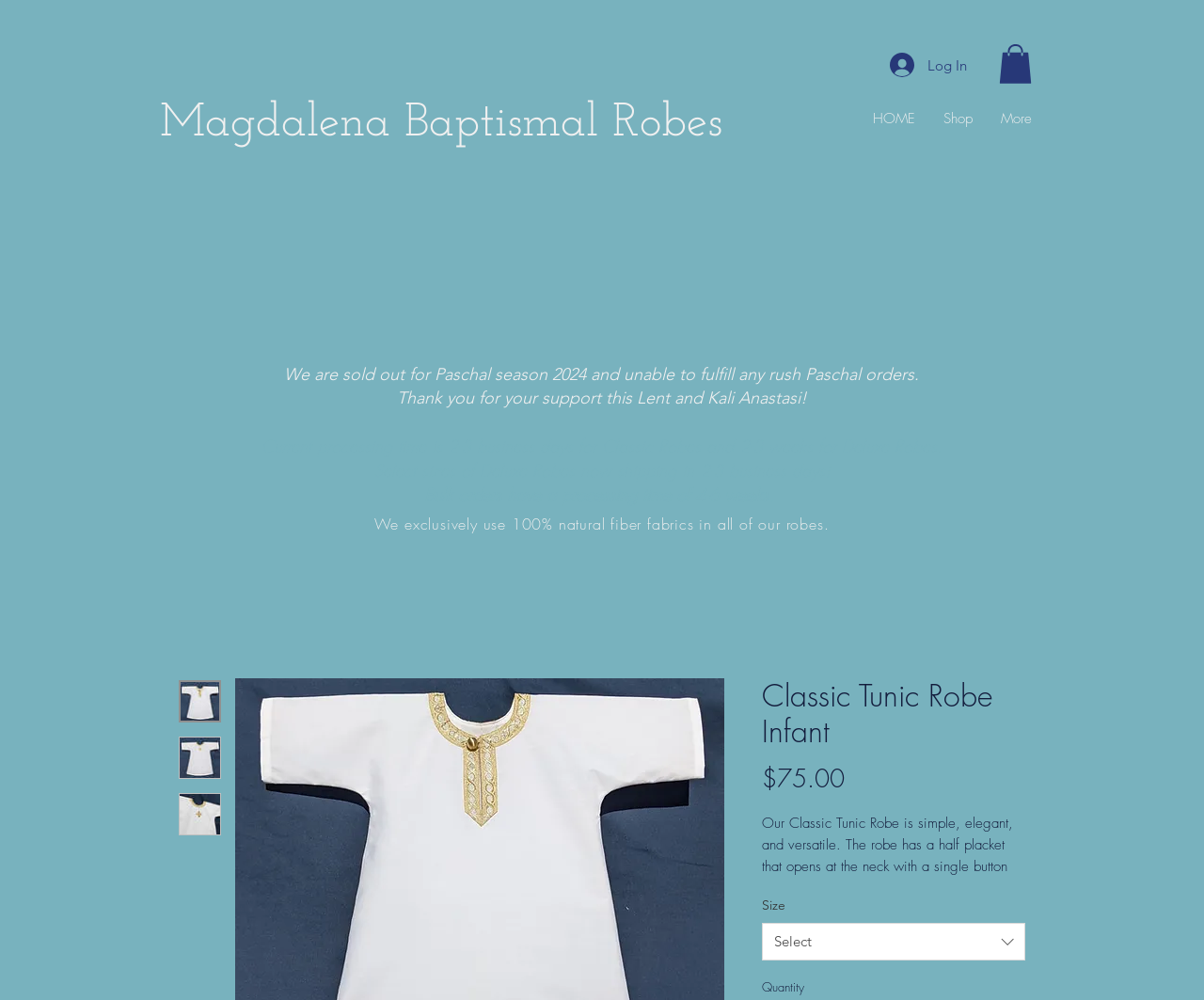Find the bounding box coordinates of the element to click in order to complete this instruction: "Click the Thumbnail: Classic Tunic Robe Infant image". The bounding box coordinates must be four float numbers between 0 and 1, denoted as [left, top, right, bottom].

[0.148, 0.68, 0.184, 0.722]